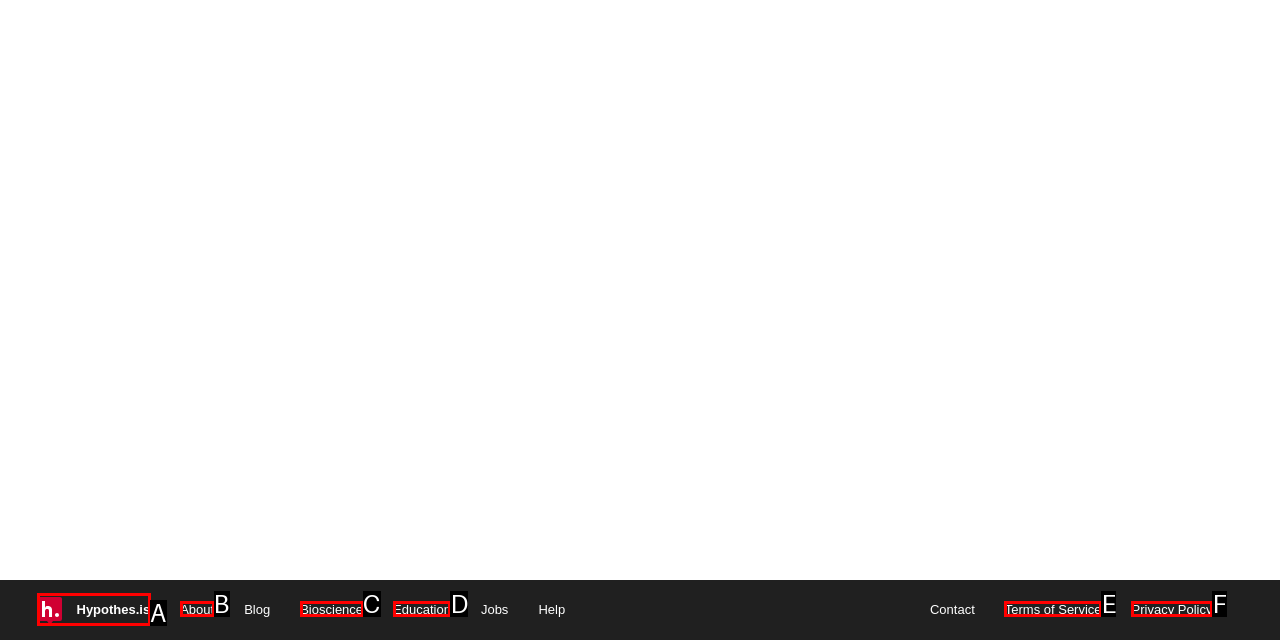Identify the bounding box that corresponds to: Privacy Policy
Respond with the letter of the correct option from the provided choices.

F